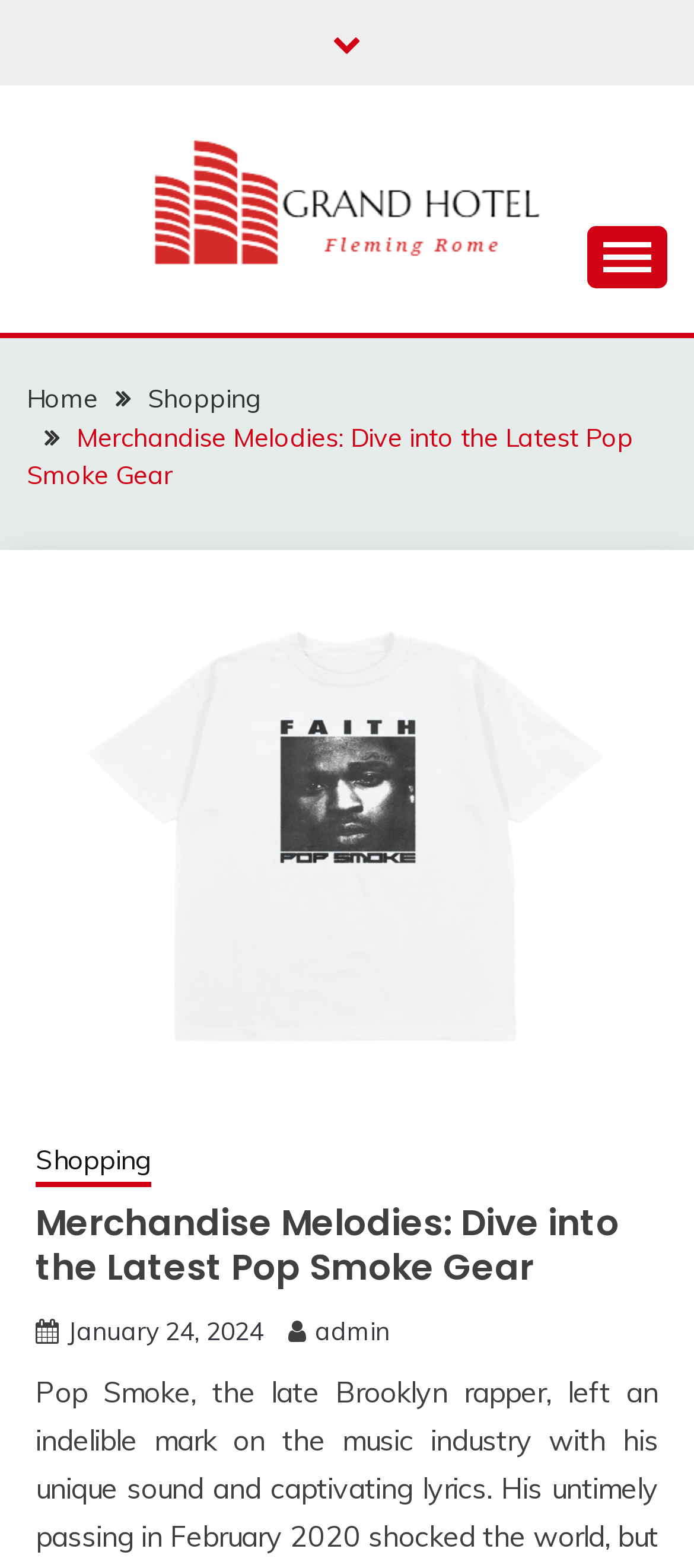What is the name of the hotel?
Answer briefly with a single word or phrase based on the image.

Grand Hotel